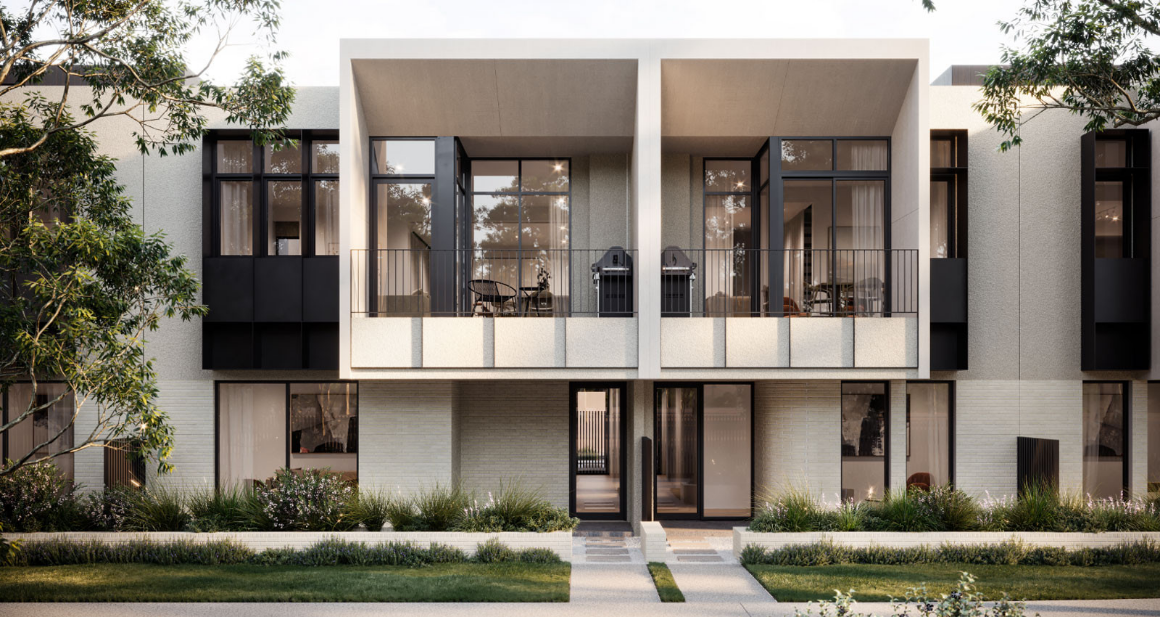Review the image closely and give a comprehensive answer to the question: What is the color of the railings on the balconies?

The caption states that the front of the building includes two sets of balconies with sleek black railings, offering an inviting outdoor space, which implies that the color of the railings on the balconies is sleek black.